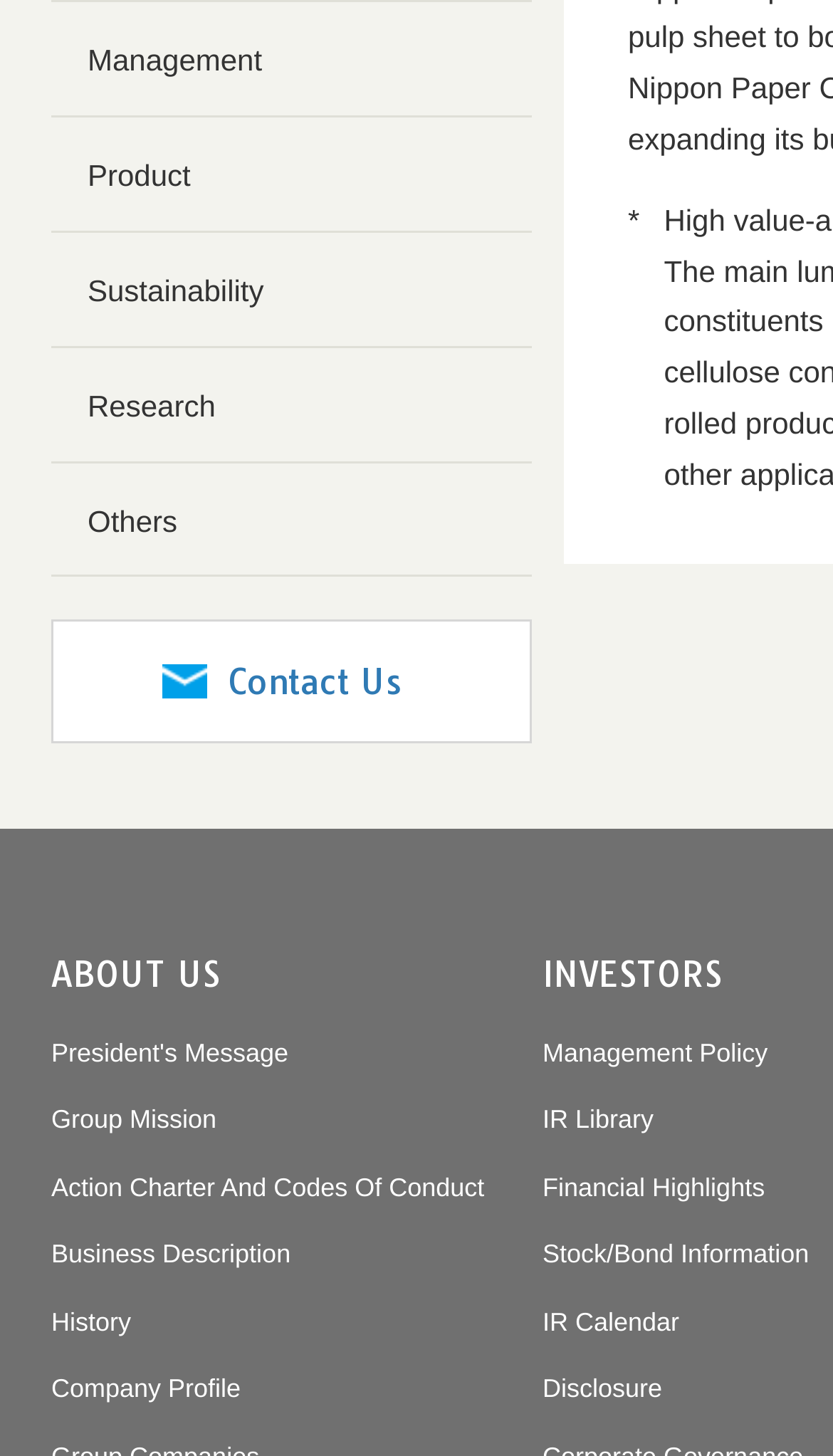Find the bounding box coordinates of the UI element according to this description: "History".

[0.062, 0.897, 0.157, 0.918]